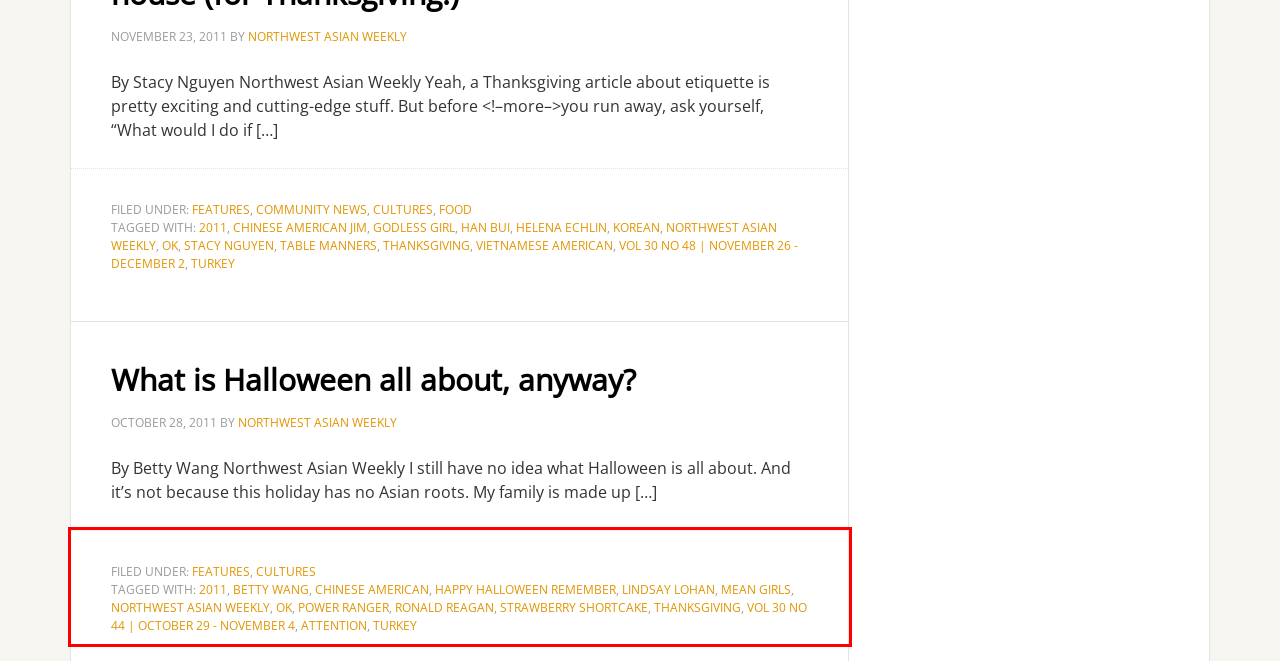Given a screenshot of a webpage, identify the red bounding box and perform OCR to recognize the text within that box.

FILED UNDER: FEATURES, CULTURES TAGGED WITH: 2011, BETTY WANG, CHINESE AMERICAN, HAPPY HALLOWEEN REMEMBER, LINDSAY LOHAN, MEAN GIRLS, NORTHWEST ASIAN WEEKLY, OK, POWER RANGER, RONALD REAGAN, STRAWBERRY SHORTCAKE, THANKSGIVING, VOL 30 NO 44 | OCTOBER 29 - NOVEMBER 4, ATTENTION, TURKEY